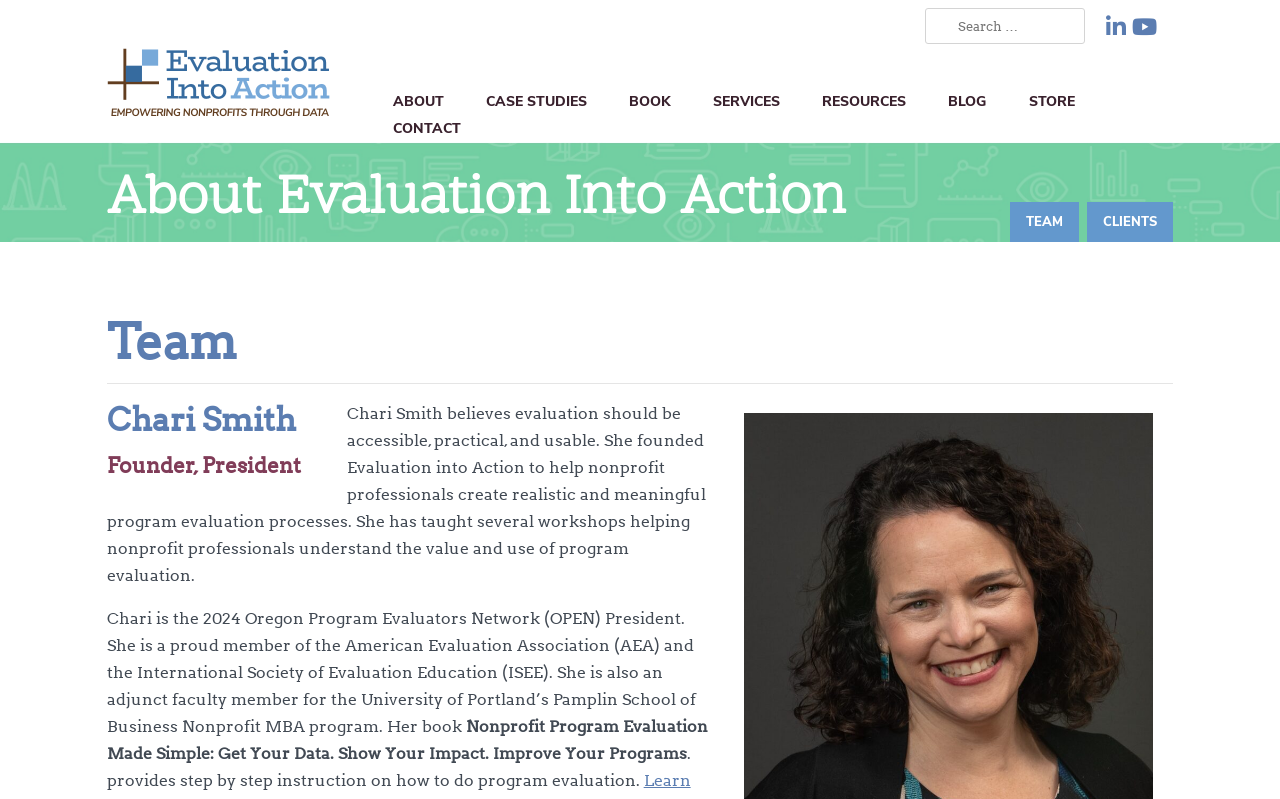What is Chari Smith's affiliation with the University of Portland?
Refer to the image and answer the question using a single word or phrase.

Adjunct faculty member